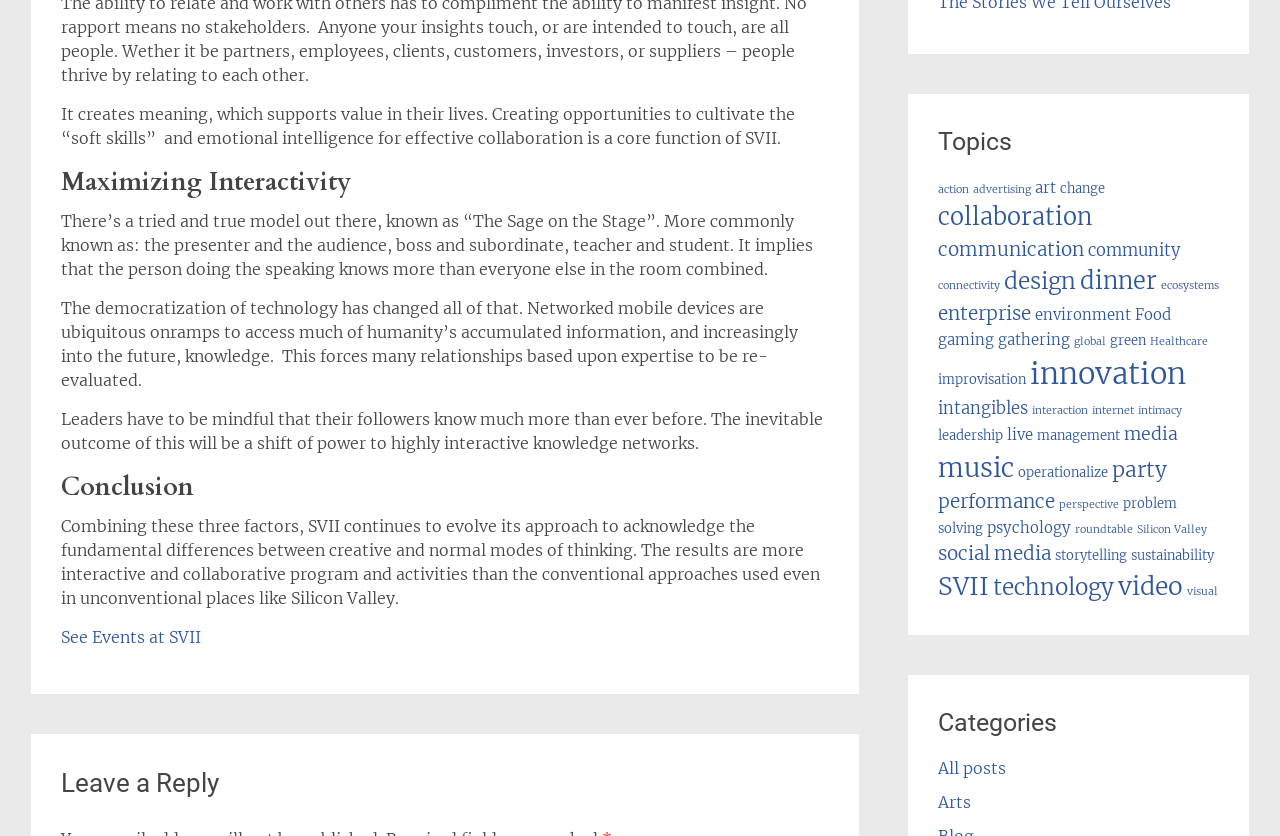What is the main topic of this webpage?
Please provide a single word or phrase as your answer based on the image.

SVII